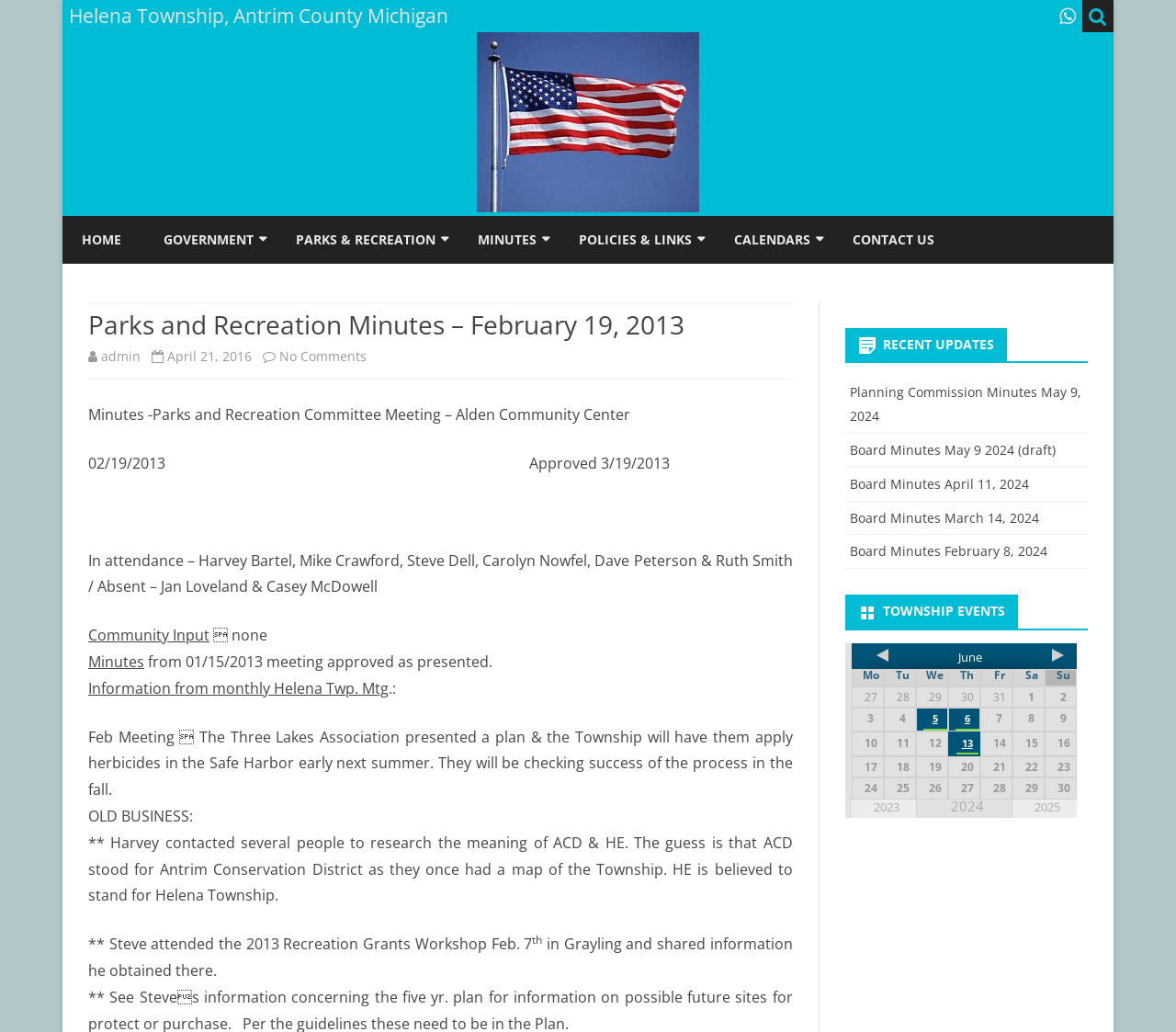Pinpoint the bounding box coordinates of the clickable element needed to complete the instruction: "View Parks and Recreation Minutes". The coordinates should be provided as four float numbers between 0 and 1: [left, top, right, bottom].

[0.562, 0.408, 0.719, 0.465]